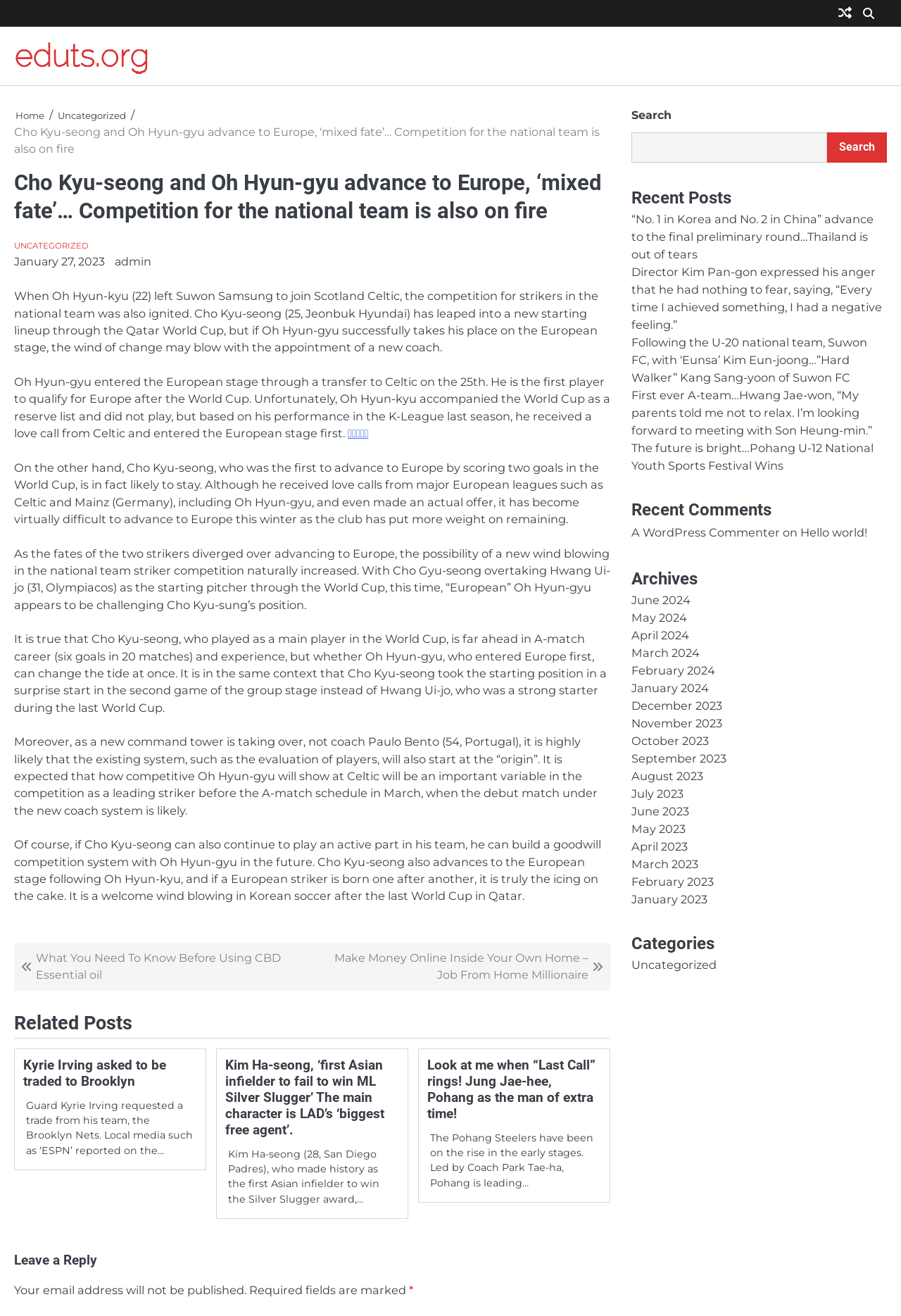Refer to the screenshot and give an in-depth answer to this question: What is the function of the search bar?

The search bar is a feature that allows users to search for specific keywords or phrases within the website, making it easier to find relevant content.